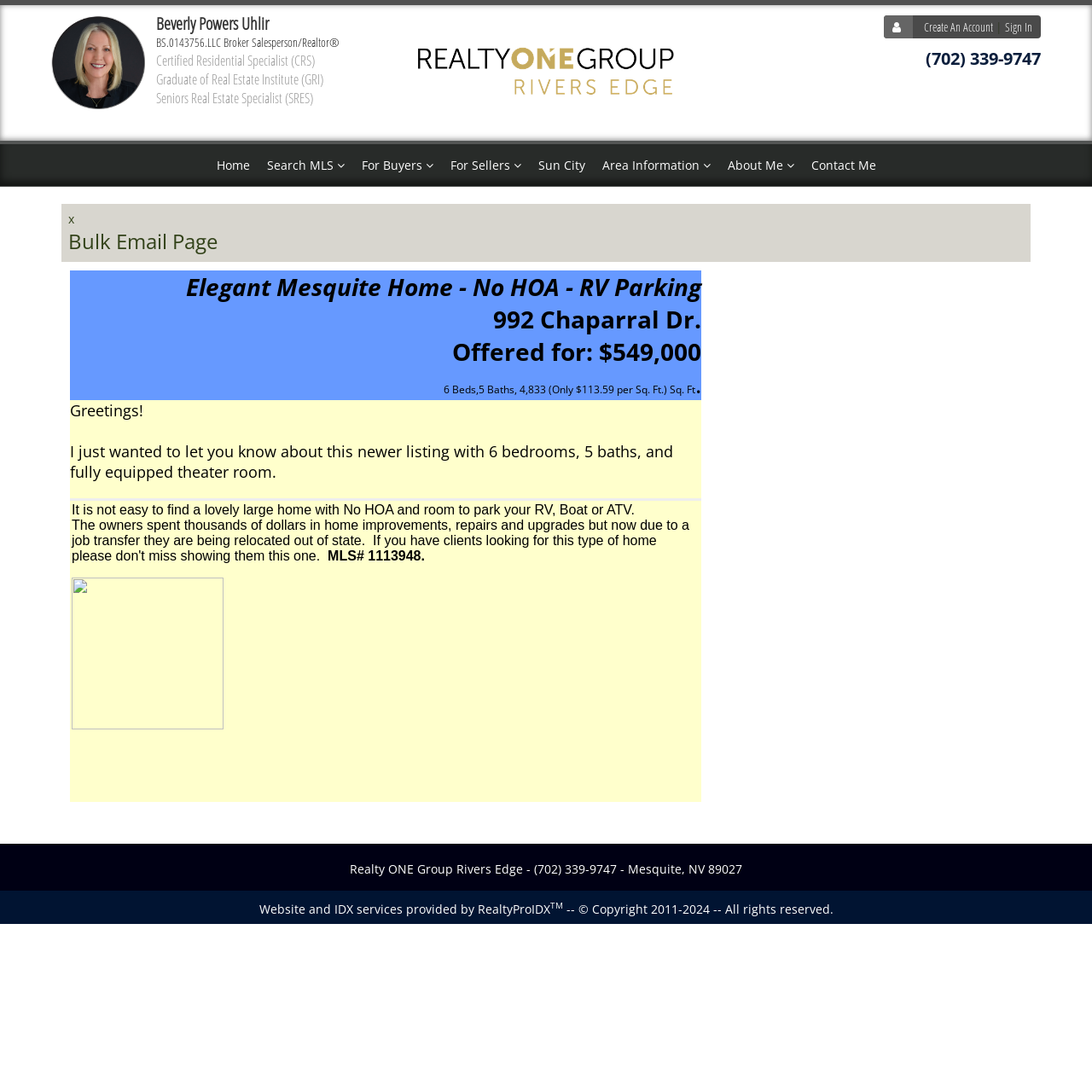Determine the bounding box coordinates of the clickable element to complete this instruction: "Click on 'Create An Account'". Provide the coordinates in the format of four float numbers between 0 and 1, [left, top, right, bottom].

[0.846, 0.017, 0.909, 0.032]